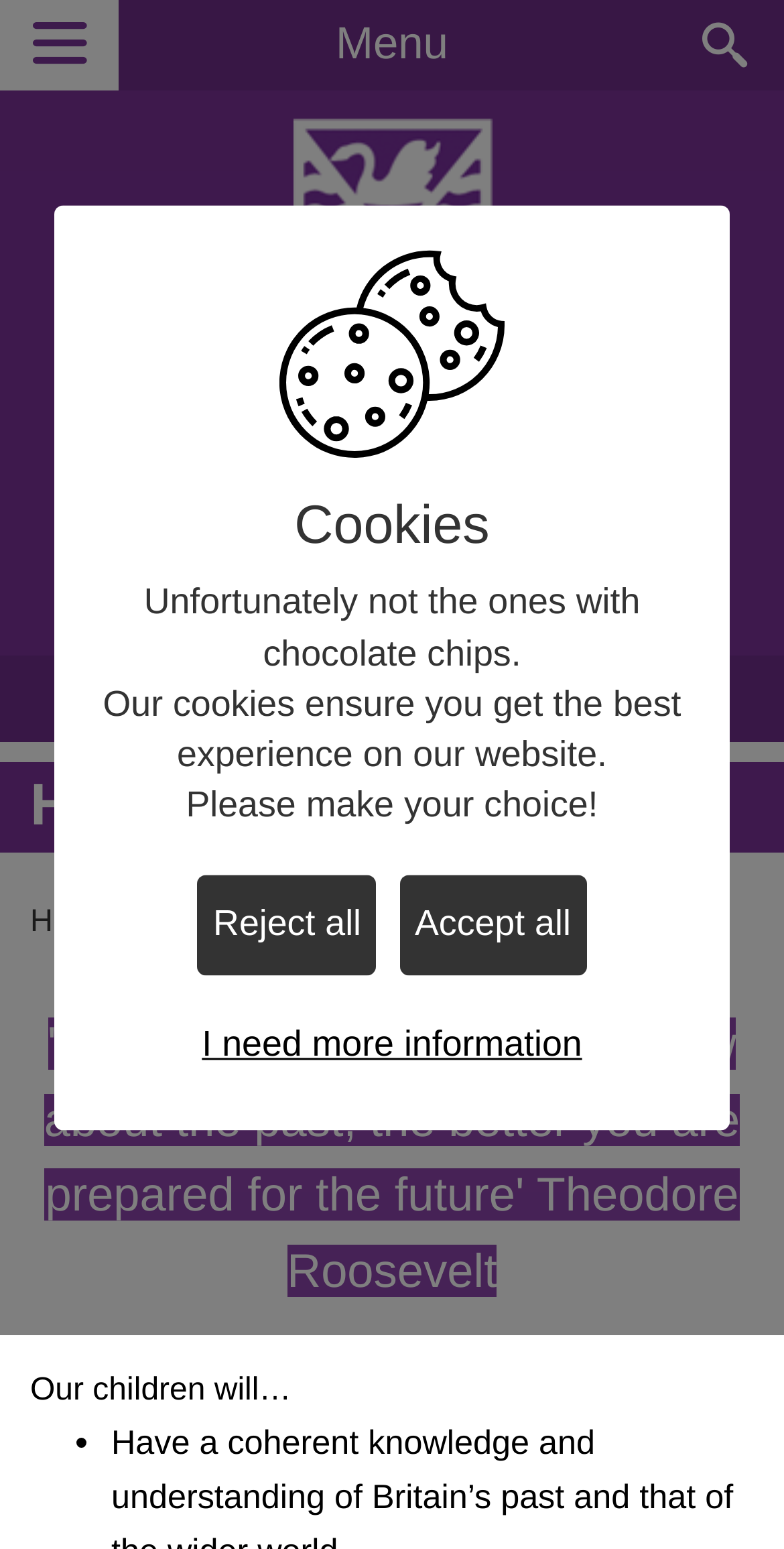Please identify the bounding box coordinates of the clickable element to fulfill the following instruction: "Click on 'F Welcome'". The coordinates should be four float numbers between 0 and 1, i.e., [left, top, right, bottom].

[0.0, 0.0, 0.887, 0.057]